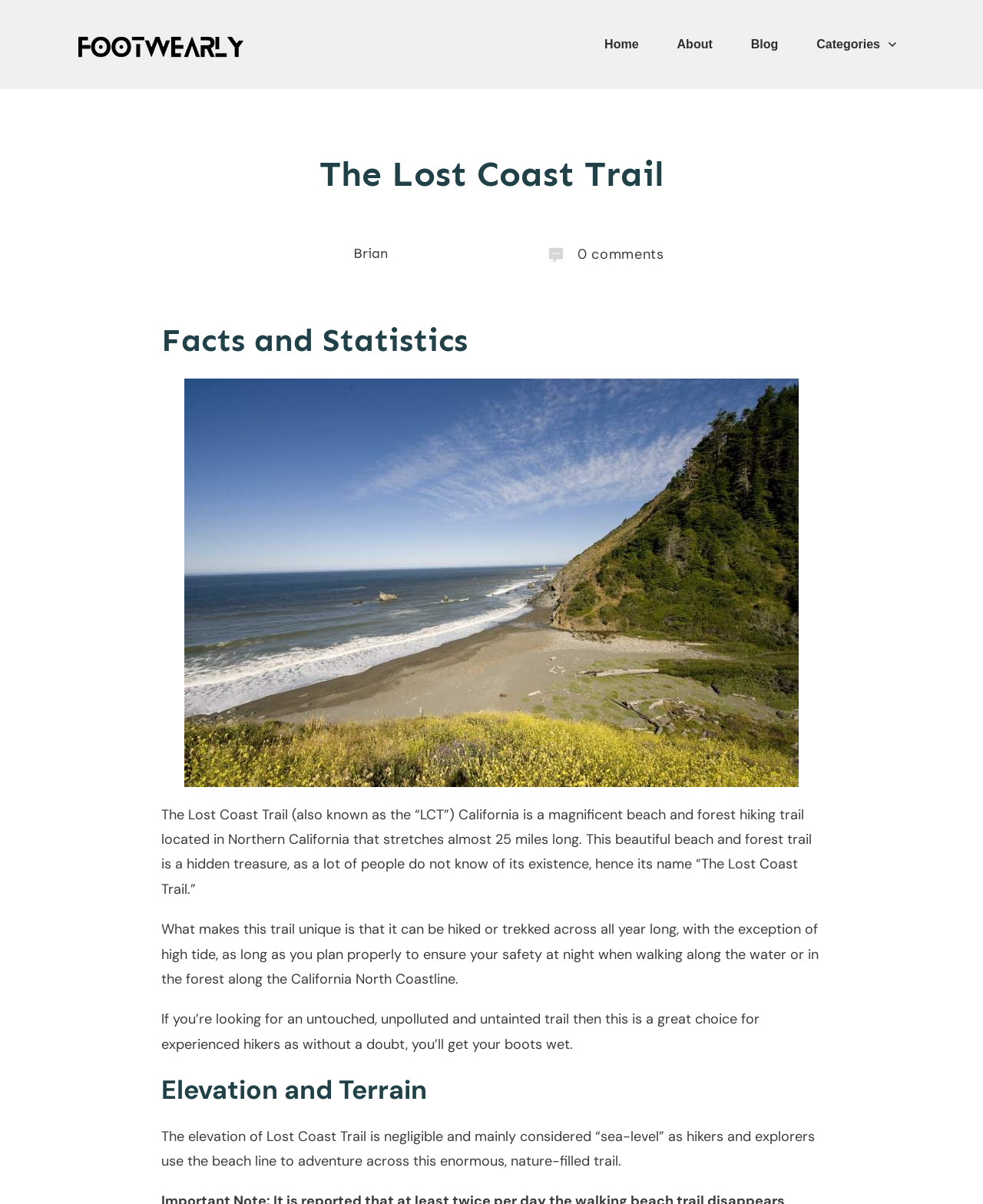Your task is to find and give the main heading text of the webpage.

The Lost Coast Trail